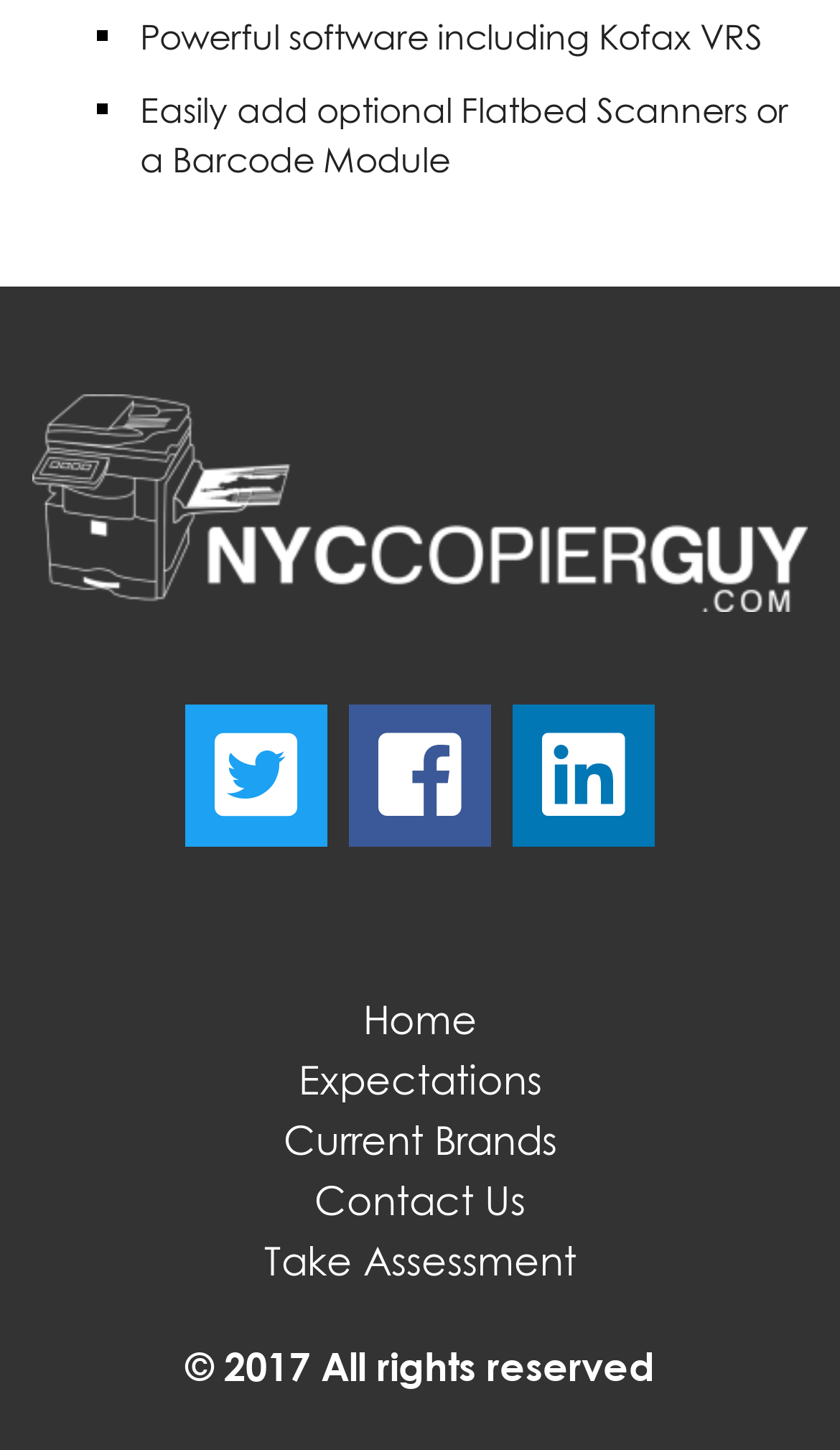Please determine the bounding box coordinates of the element's region to click in order to carry out the following instruction: "Go to News page". The coordinates should be four float numbers between 0 and 1, i.e., [left, top, right, bottom].

None